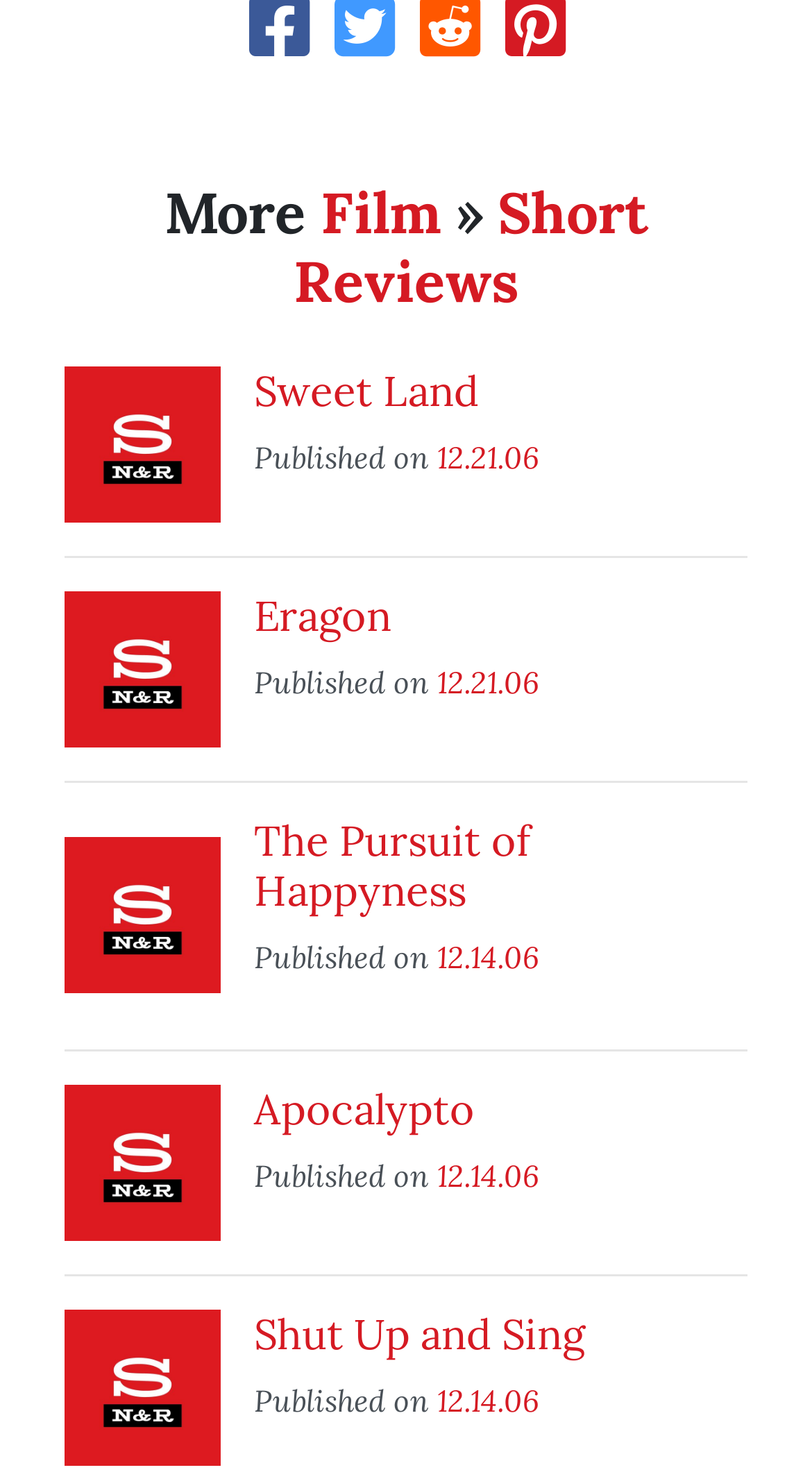Determine the bounding box coordinates of the clickable region to execute the instruction: "Open the Shut Up and Sing review". The coordinates should be four float numbers between 0 and 1, denoted as [left, top, right, bottom].

[0.313, 0.884, 0.721, 0.919]